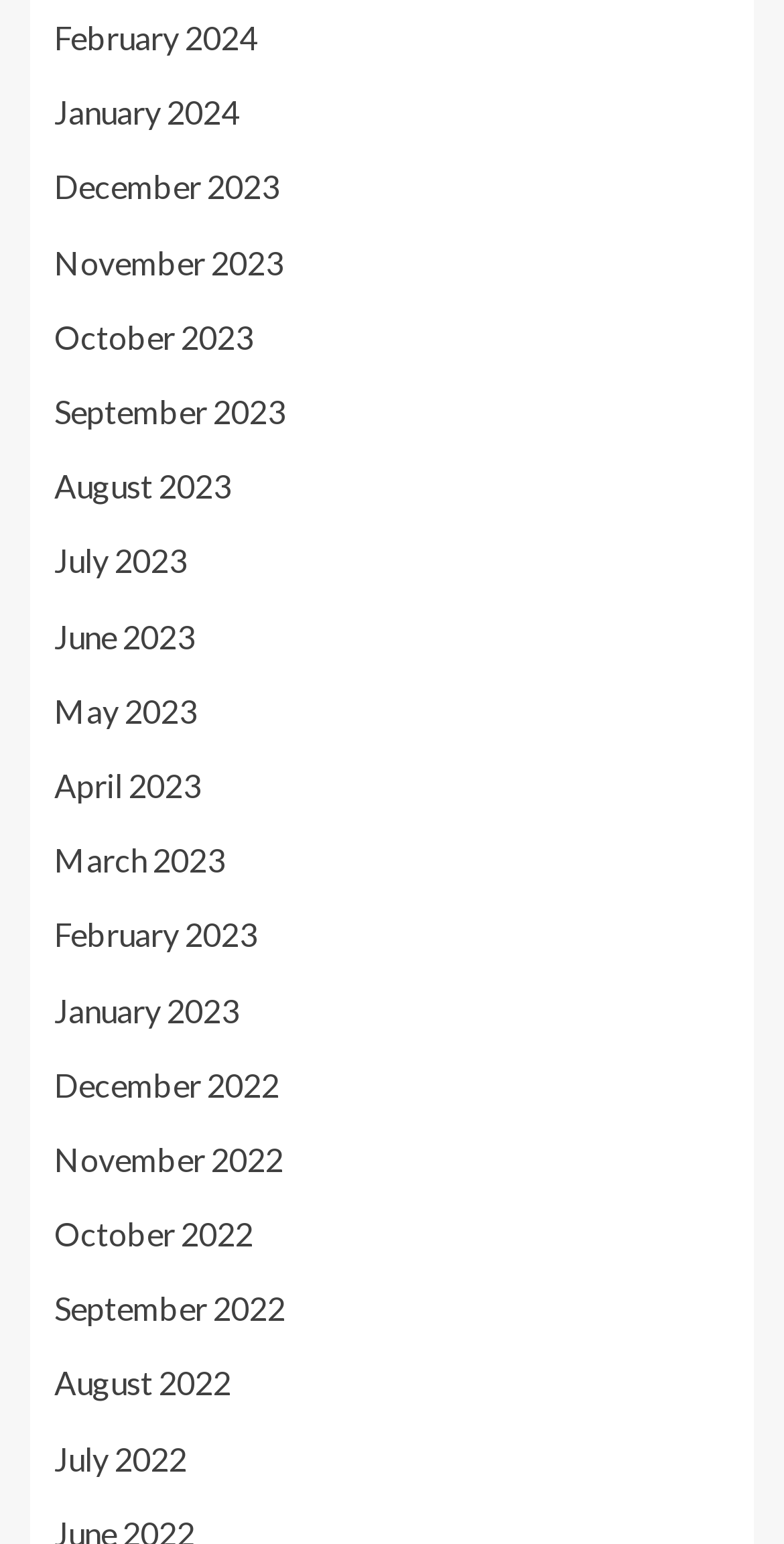Find the bounding box coordinates for the HTML element specified by: "January 2023".

[0.069, 0.641, 0.305, 0.666]